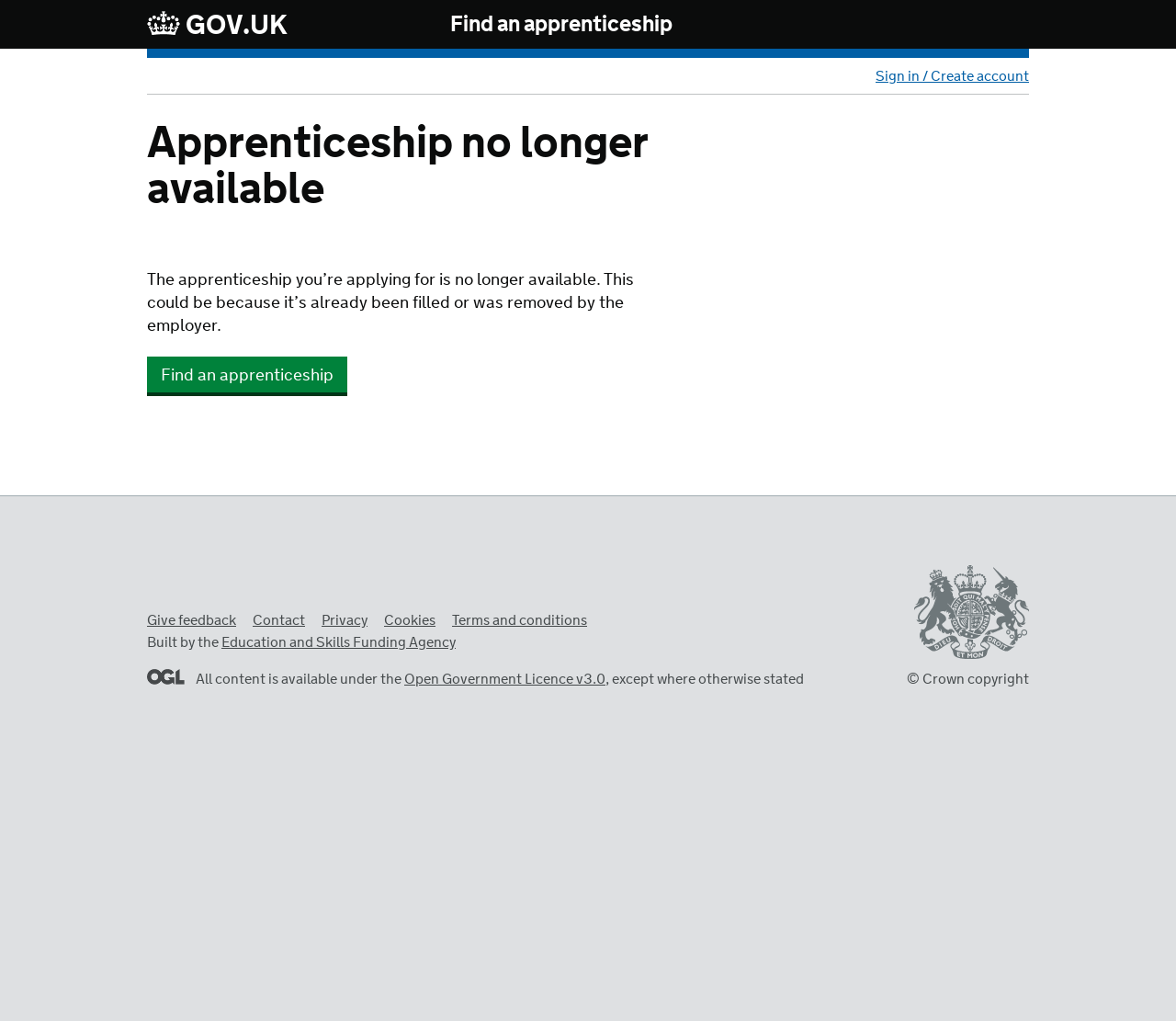Please specify the bounding box coordinates for the clickable region that will help you carry out the instruction: "Give feedback".

[0.125, 0.599, 0.201, 0.618]